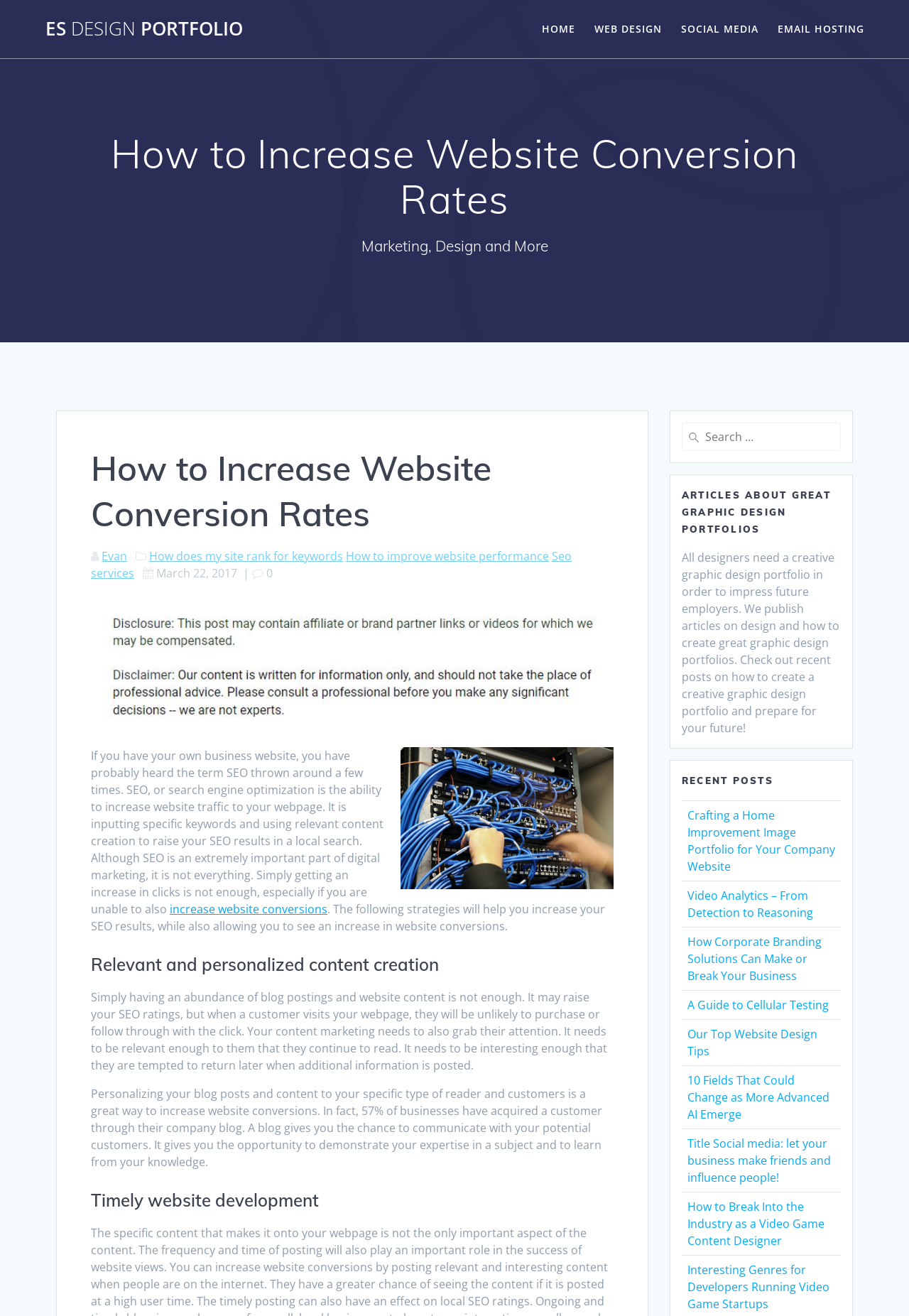Identify the bounding box for the element characterized by the following description: "ES Design Portfolio".

[0.05, 0.015, 0.267, 0.029]